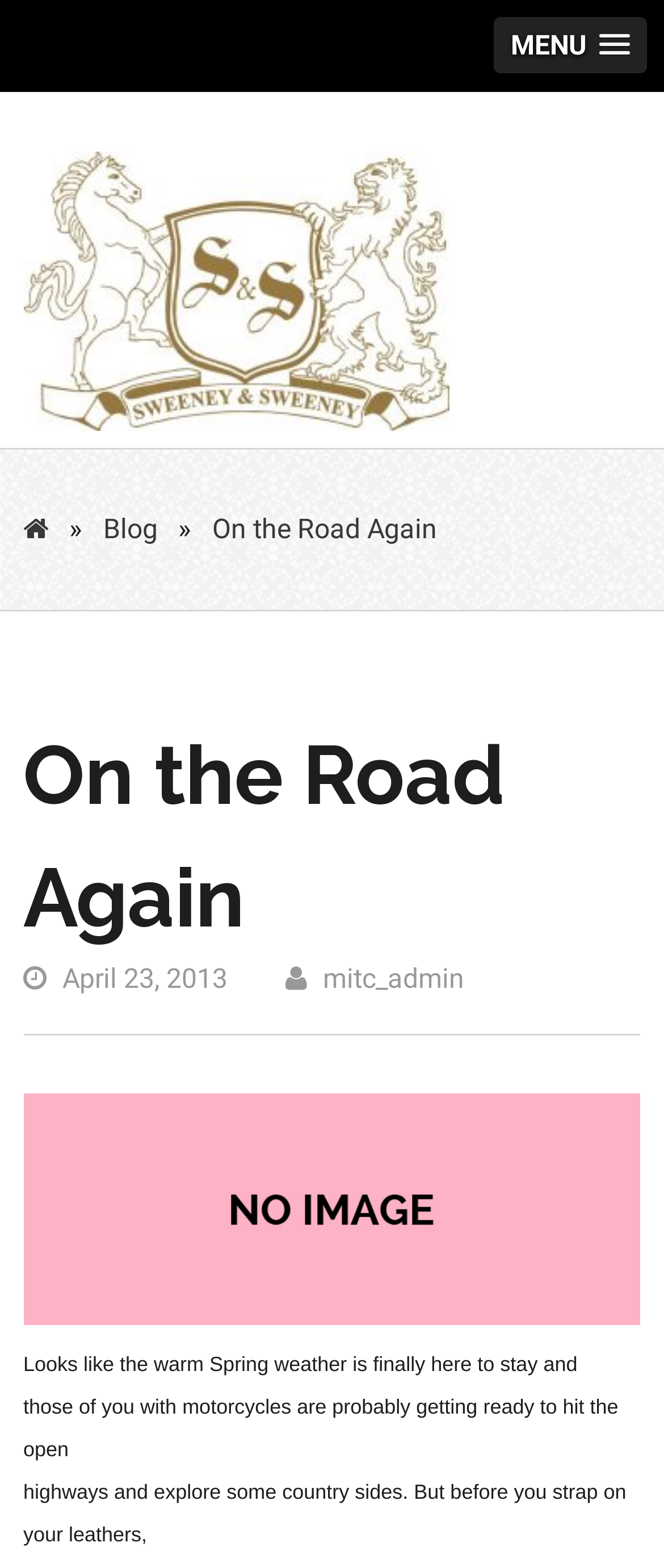What is the author of the blog post?
Based on the visual, give a brief answer using one word or a short phrase.

mitc_admin